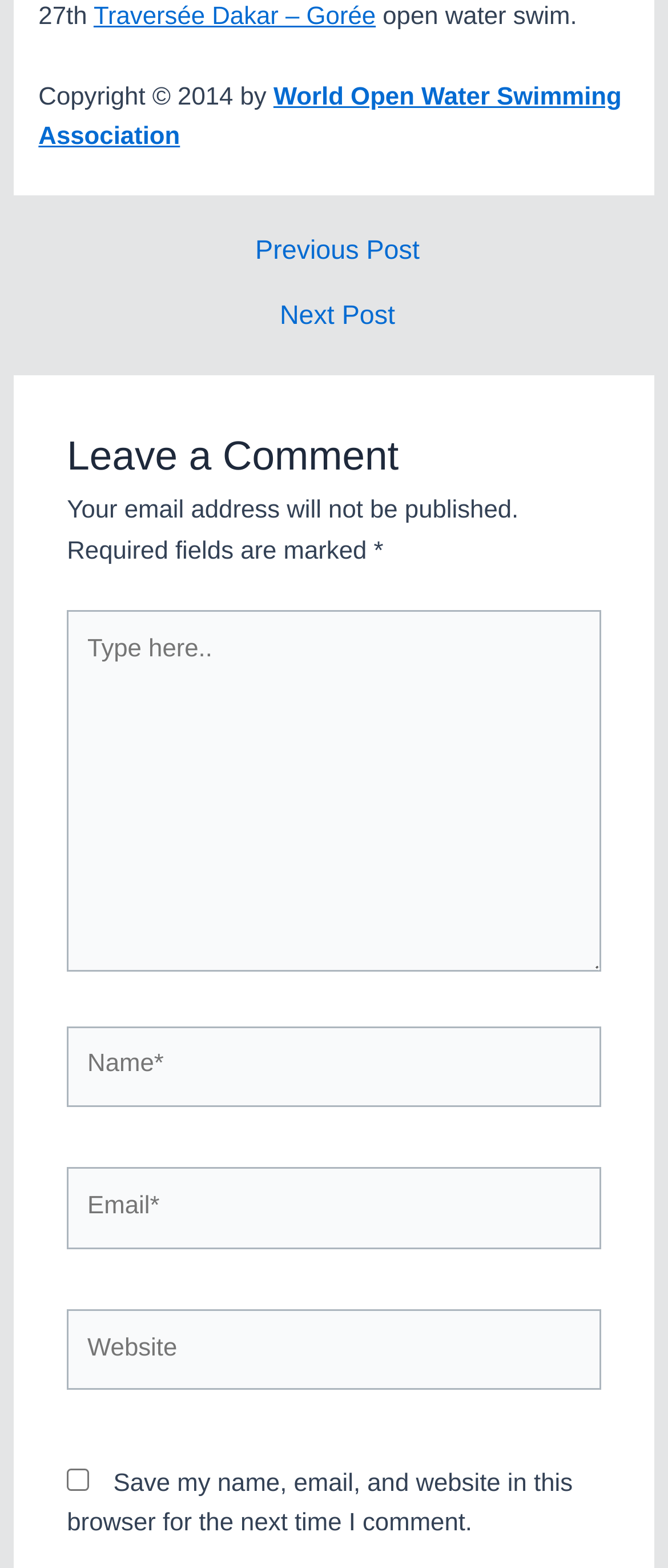Please reply to the following question with a single word or a short phrase:
How many textboxes are there for commenting?

4